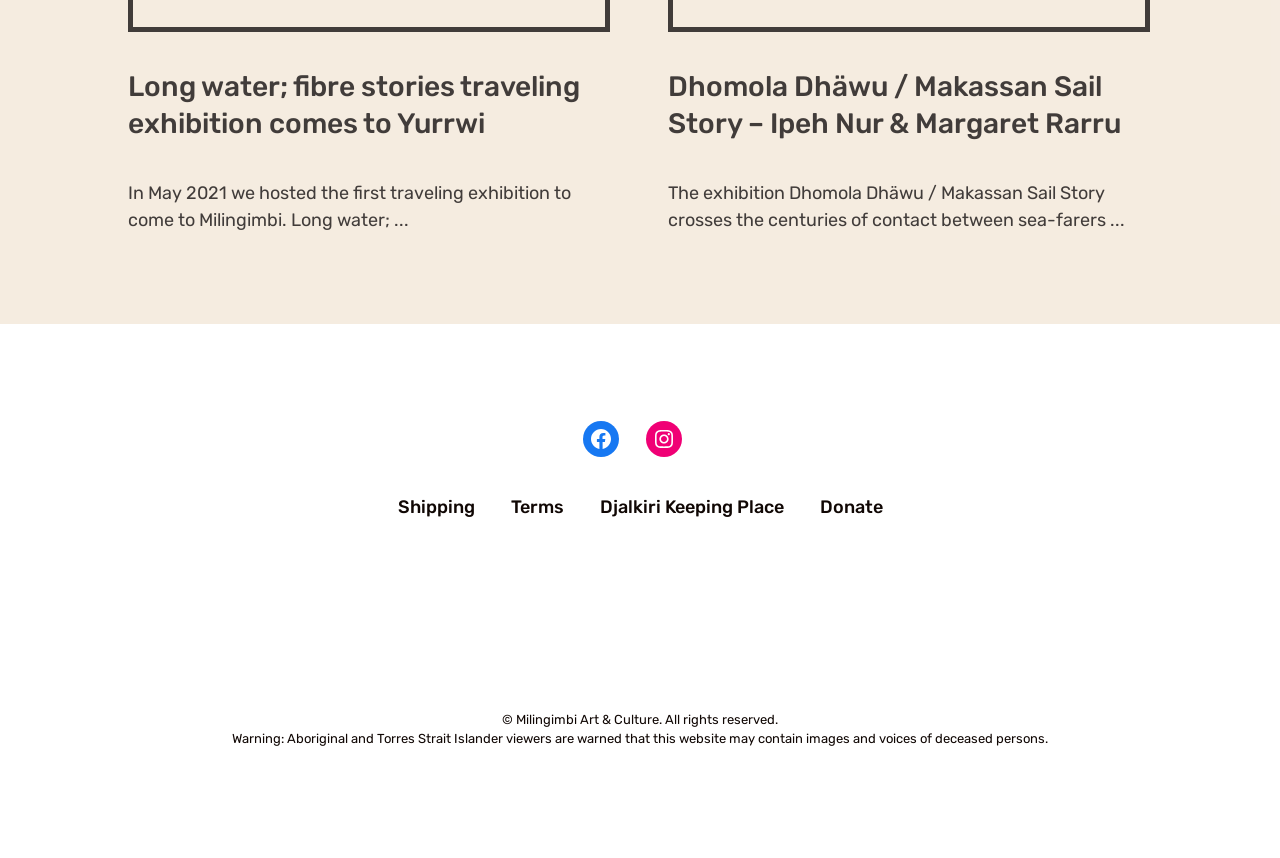Provide a short answer to the following question with just one word or phrase: What social media platforms are linked?

Facebook, Instagram